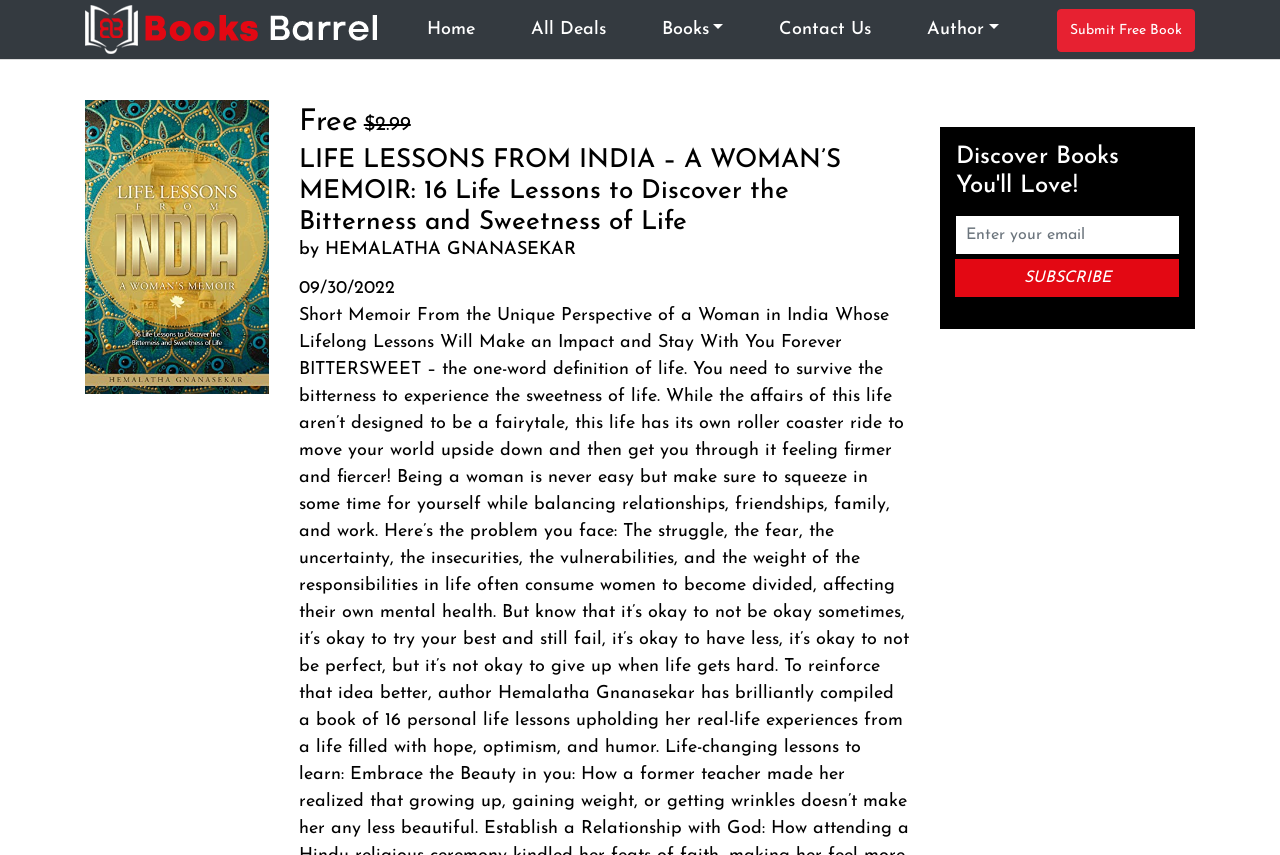Identify the bounding box coordinates of the region that needs to be clicked to carry out this instruction: "click Subscribe". Provide these coordinates as four float numbers ranging from 0 to 1, i.e., [left, top, right, bottom].

[0.746, 0.302, 0.921, 0.347]